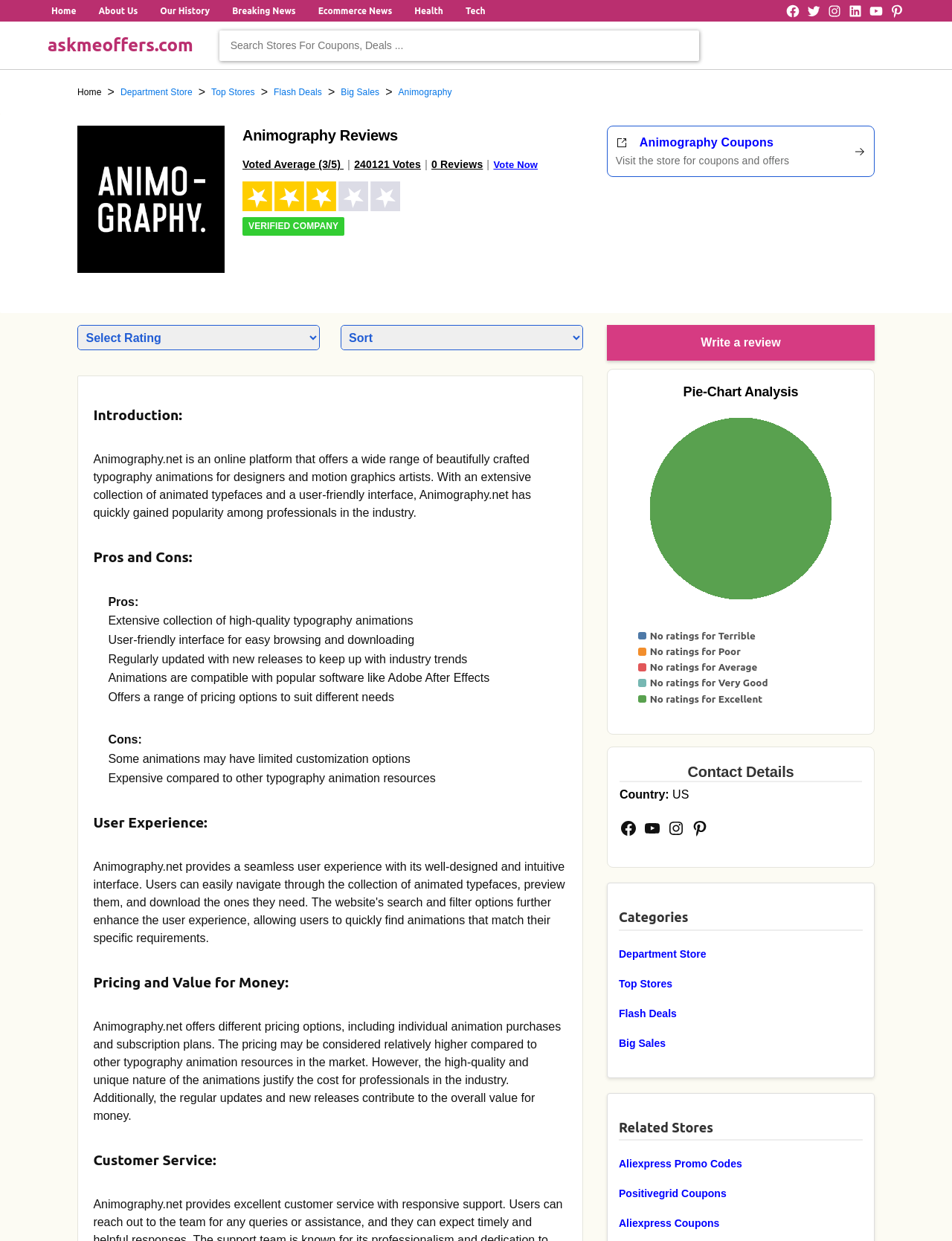Determine the bounding box for the UI element described here: "Instagram".

[0.701, 0.66, 0.72, 0.675]